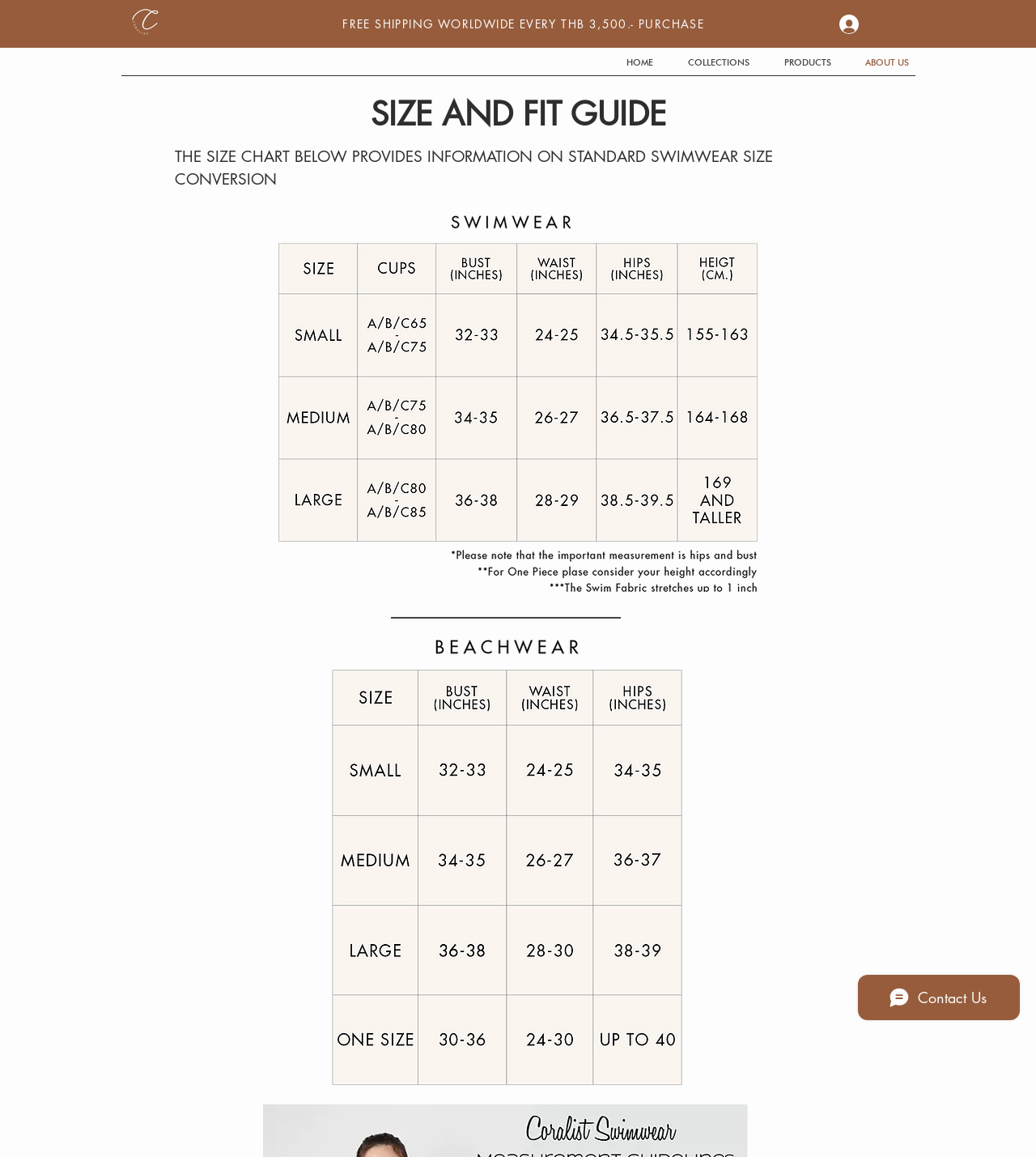Determine the main heading text of the webpage.

SIZE AND FIT GUIDE